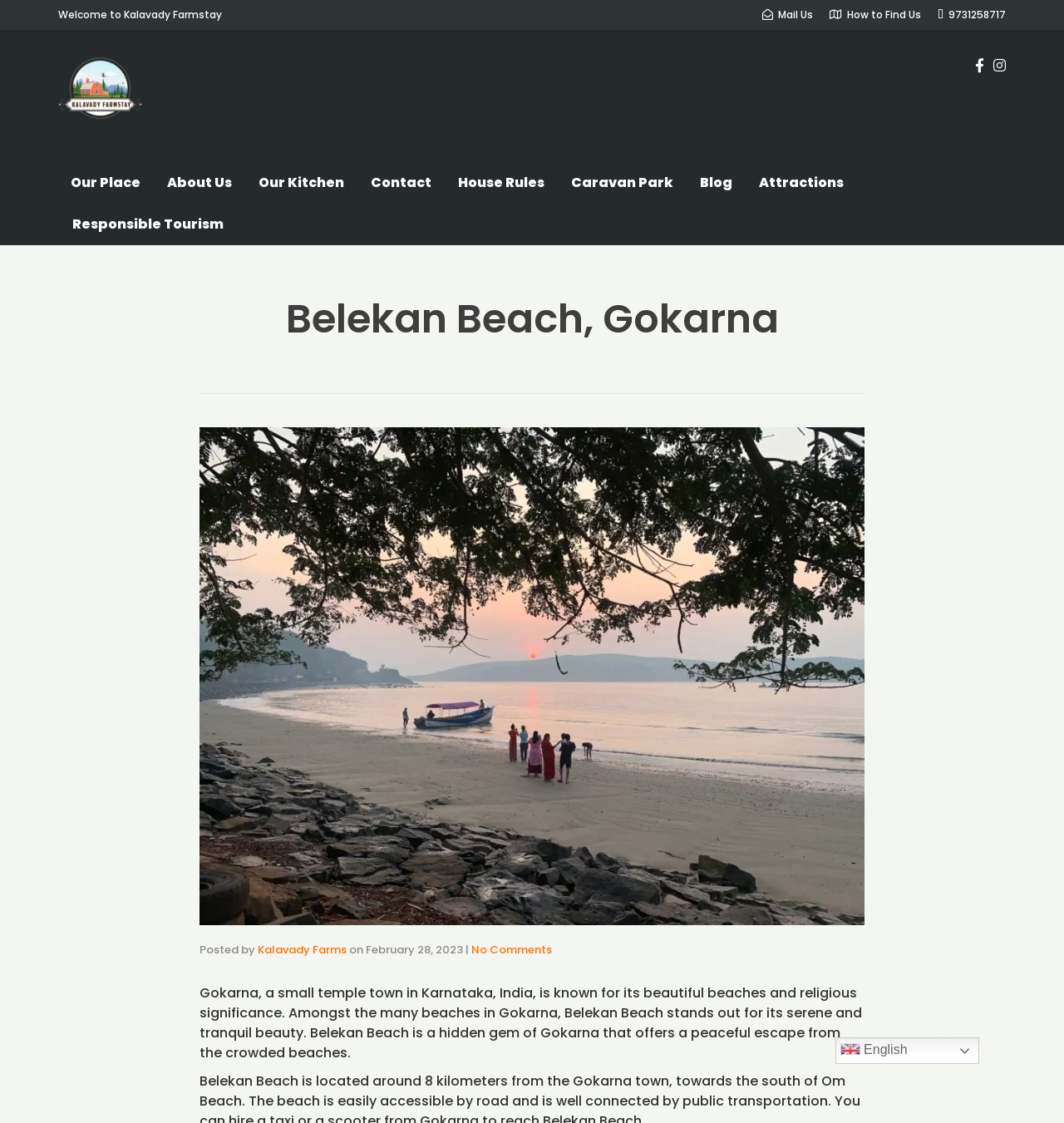What is the language of the webpage?
Please answer the question with a detailed and comprehensive explanation.

The language of the webpage can be found at the bottom-right corner of the webpage, where it says 'en English'.